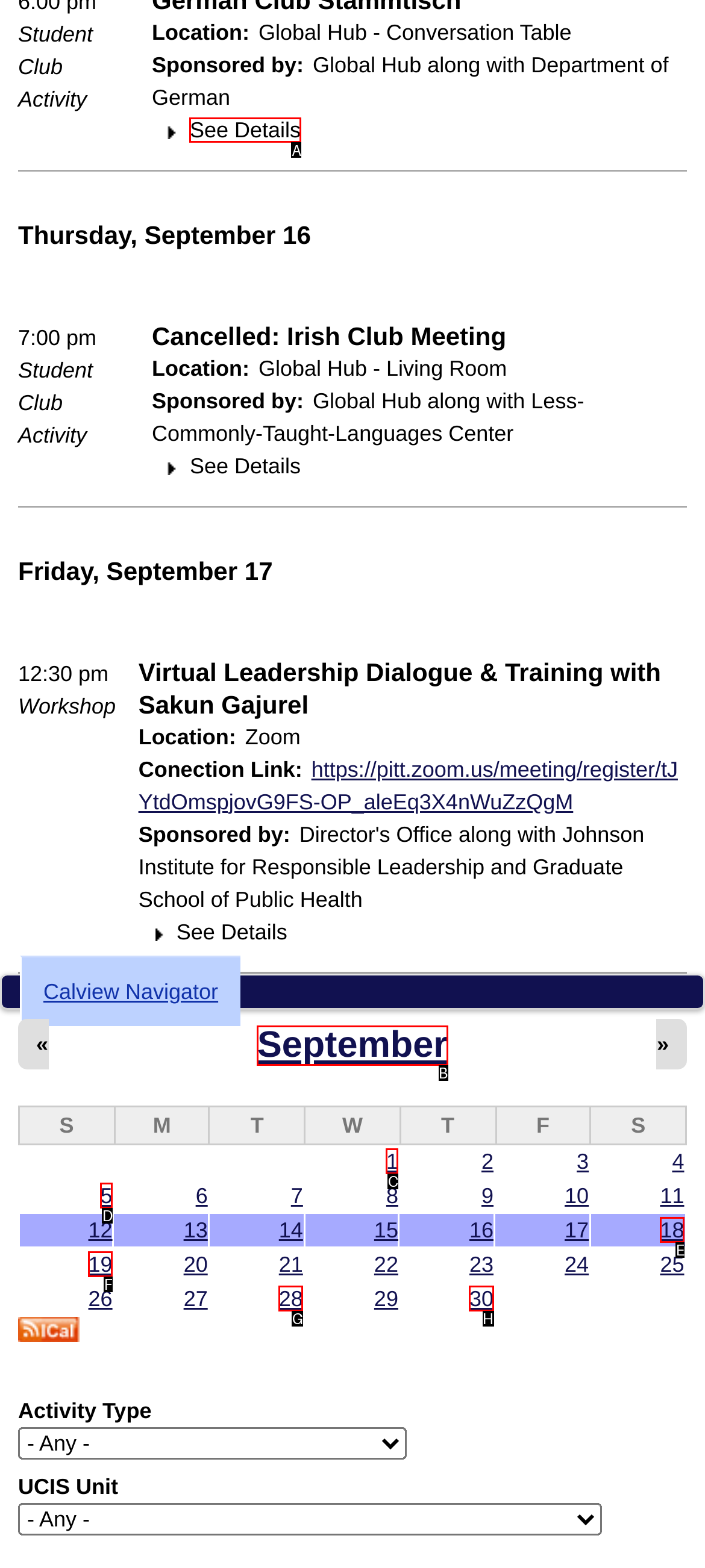Tell me which option I should click to complete the following task: View Student Club Activity details Answer with the option's letter from the given choices directly.

A